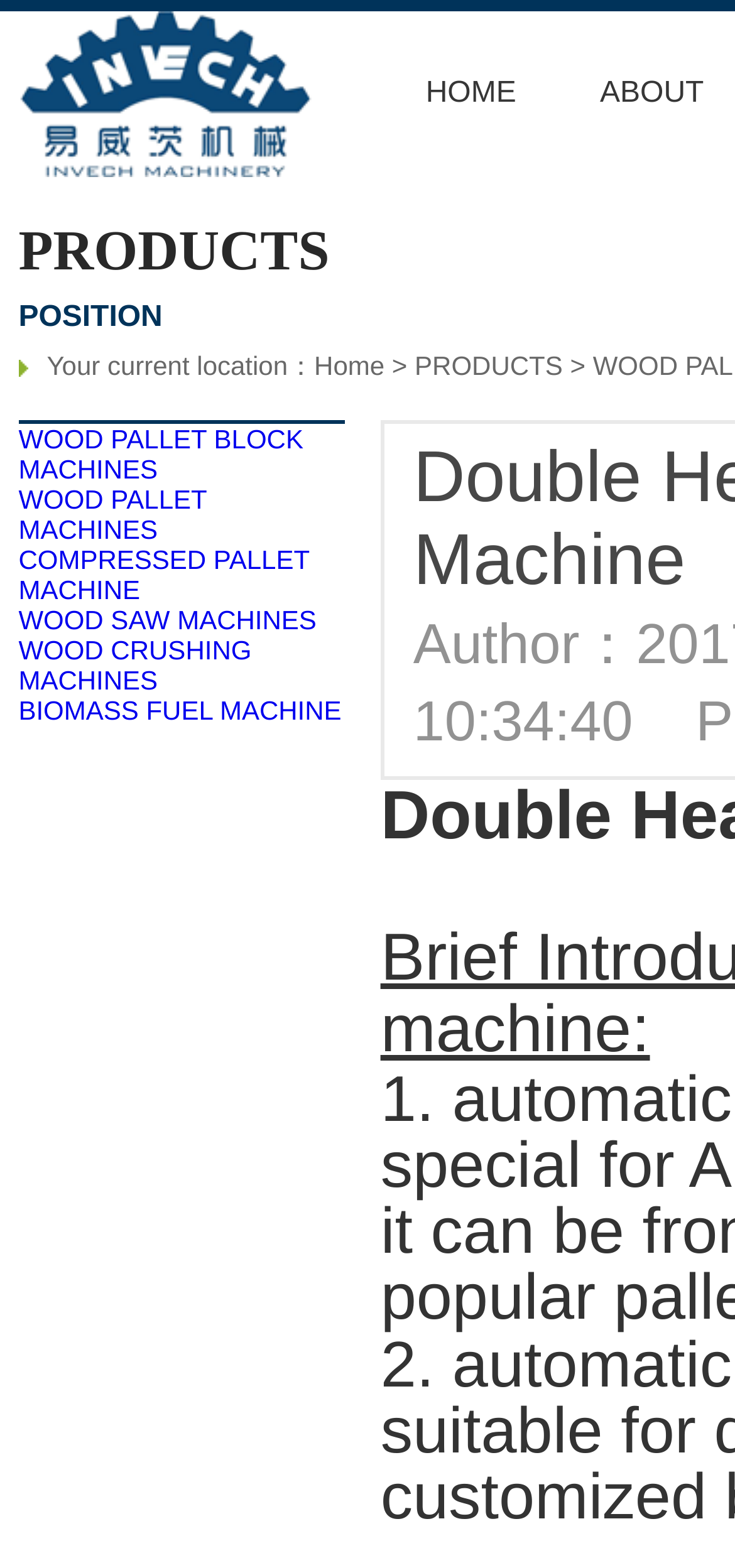Please find the bounding box coordinates of the clickable region needed to complete the following instruction: "visit Zhengzhou Invech Machinery homepage". The bounding box coordinates must consist of four float numbers between 0 and 1, i.e., [left, top, right, bottom].

[0.025, 0.007, 0.518, 0.117]